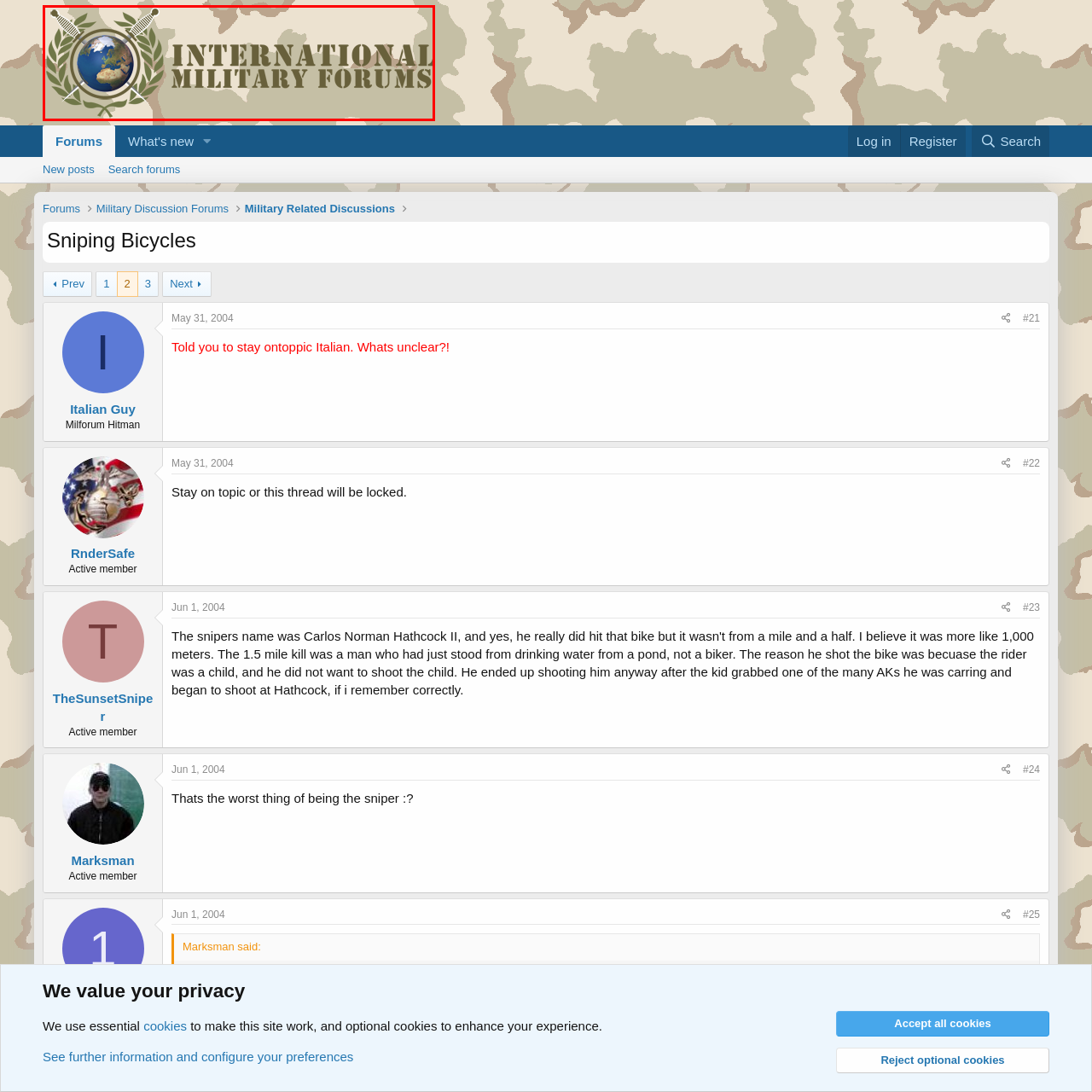View the part of the image surrounded by red, What is the purpose of the crossed swords? Respond with a concise word or phrase.

Indicating strength